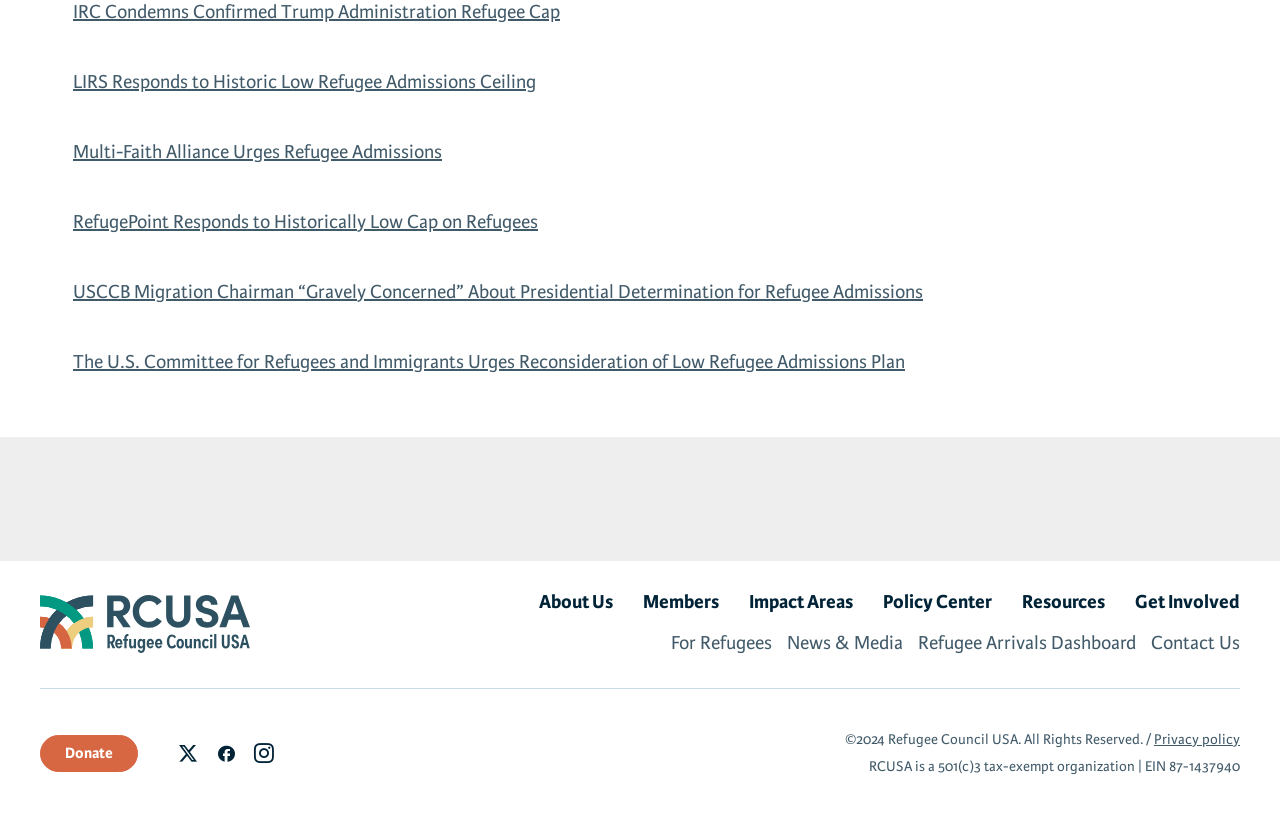Find the bounding box coordinates for the UI element that matches this description: "News & Media".

[0.615, 0.771, 0.705, 0.798]